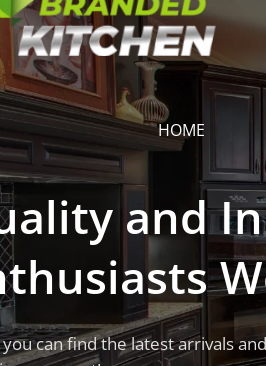Provide a brief response in the form of a single word or phrase:
How many reviews does the product have?

over 2000